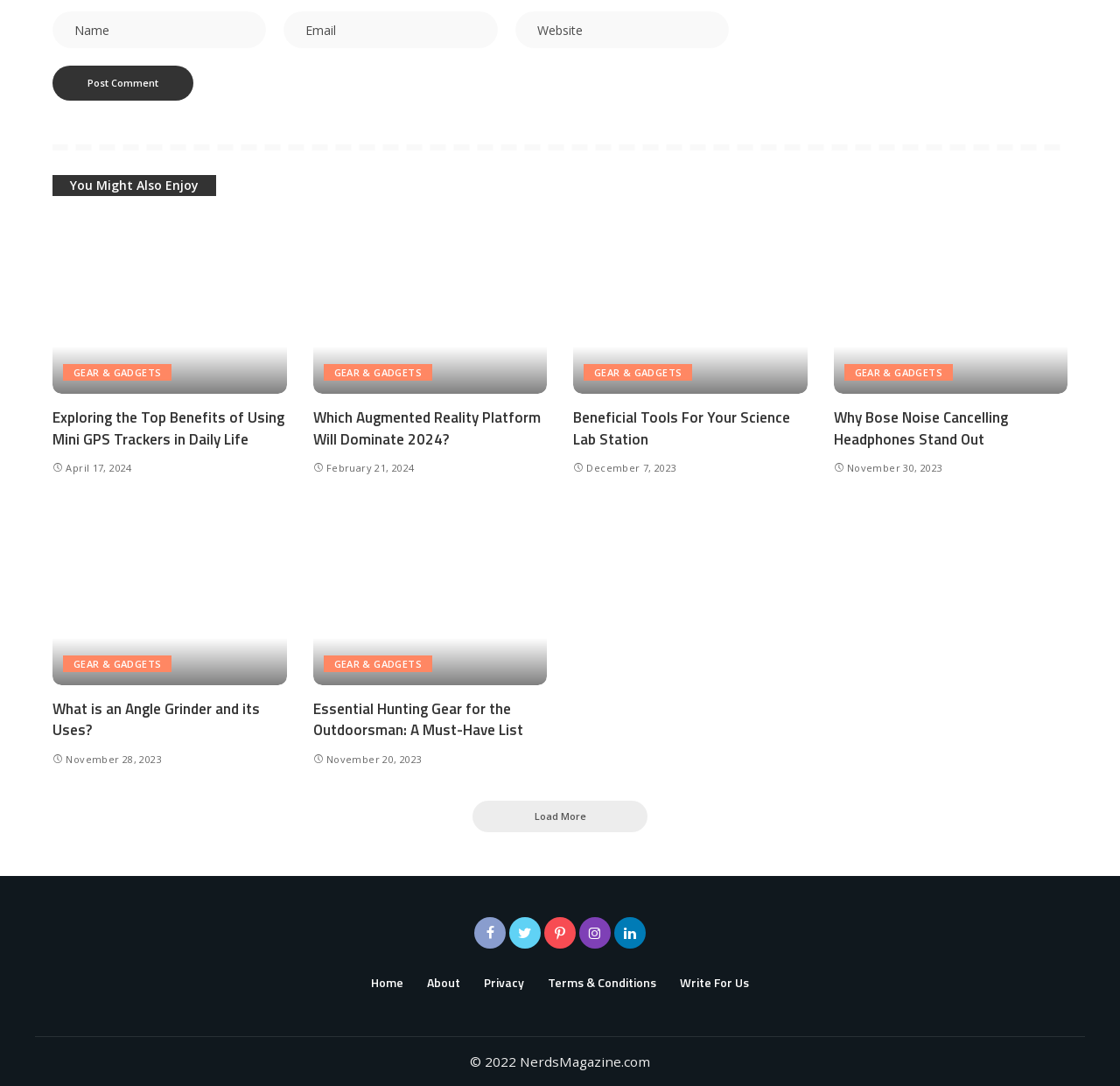What is the date of the oldest article on this webpage?
Answer the question using a single word or phrase, according to the image.

November 20, 2023